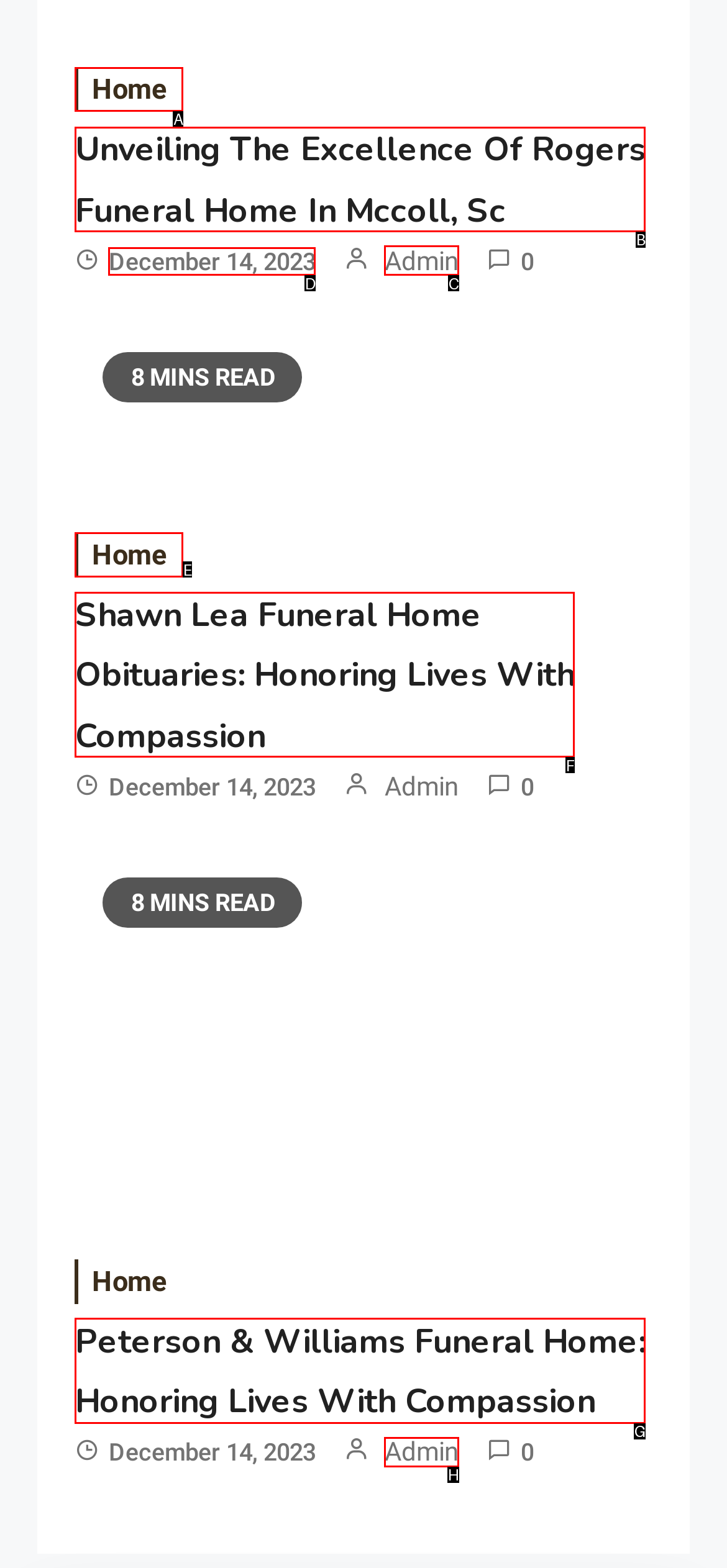Identify the letter of the option that should be selected to accomplish the following task: go to home page. Provide the letter directly.

A